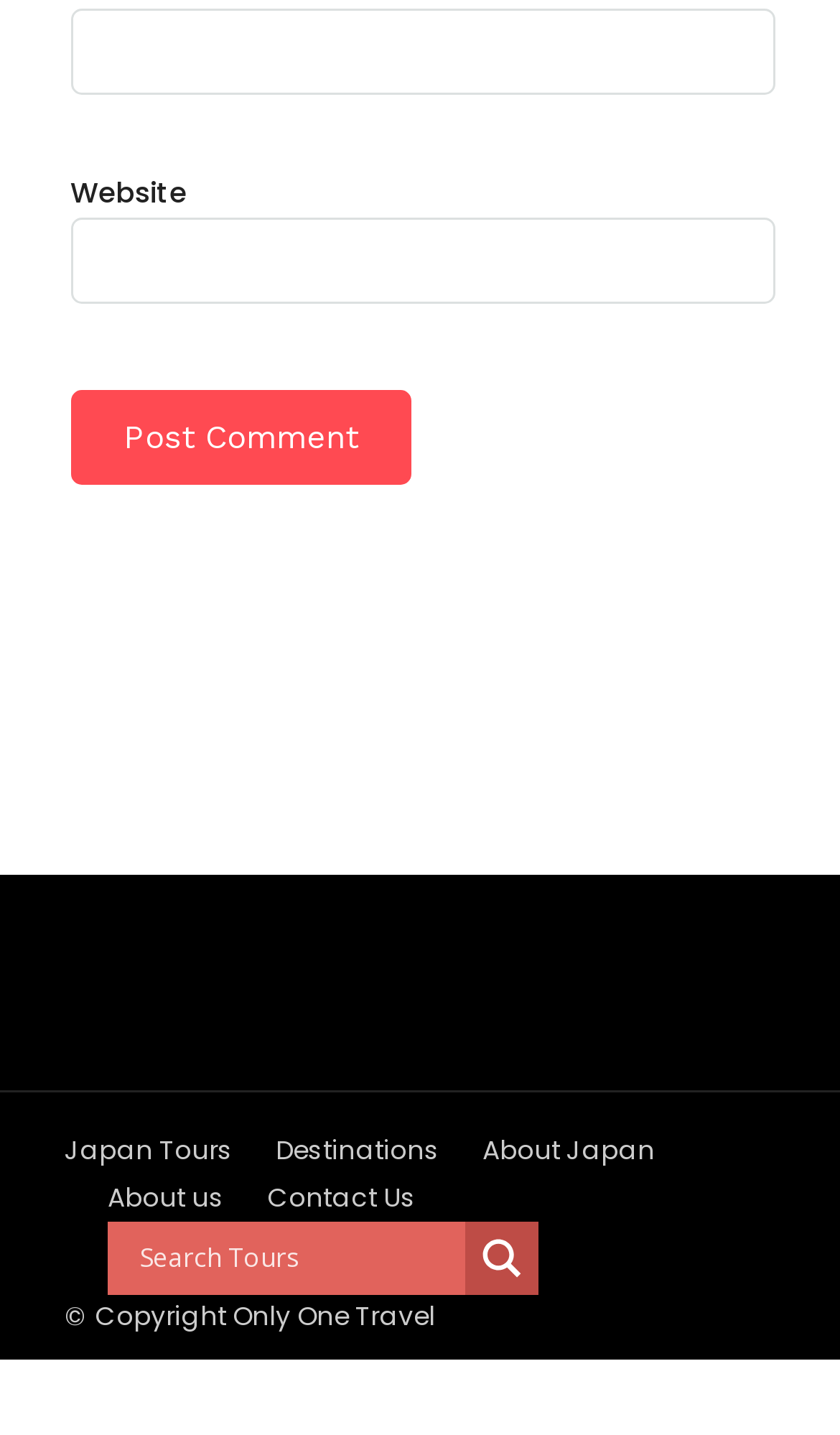Kindly determine the bounding box coordinates for the area that needs to be clicked to execute this instruction: "Visit Japan Tours page".

[0.077, 0.788, 0.277, 0.813]